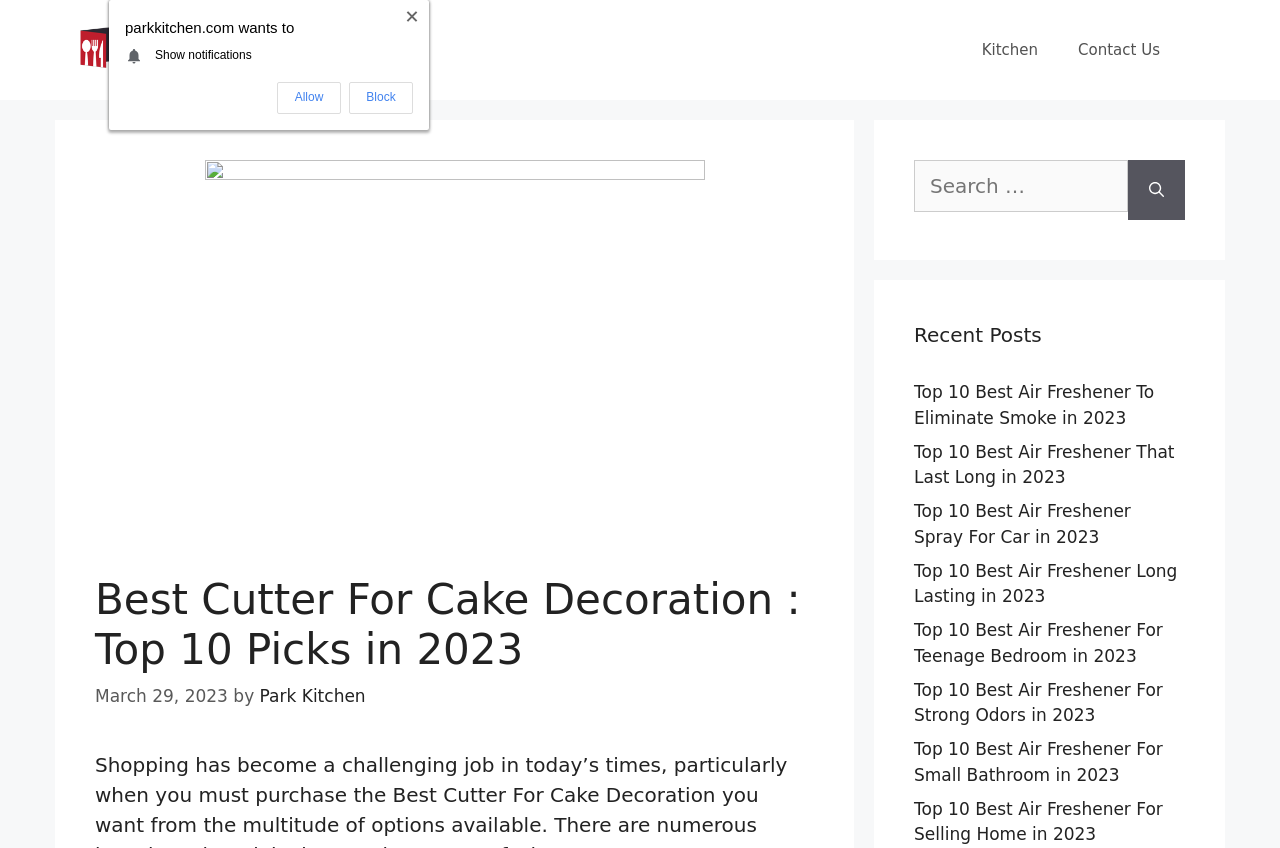Please mark the bounding box coordinates of the area that should be clicked to carry out the instruction: "Search for something".

[0.714, 0.189, 0.881, 0.25]